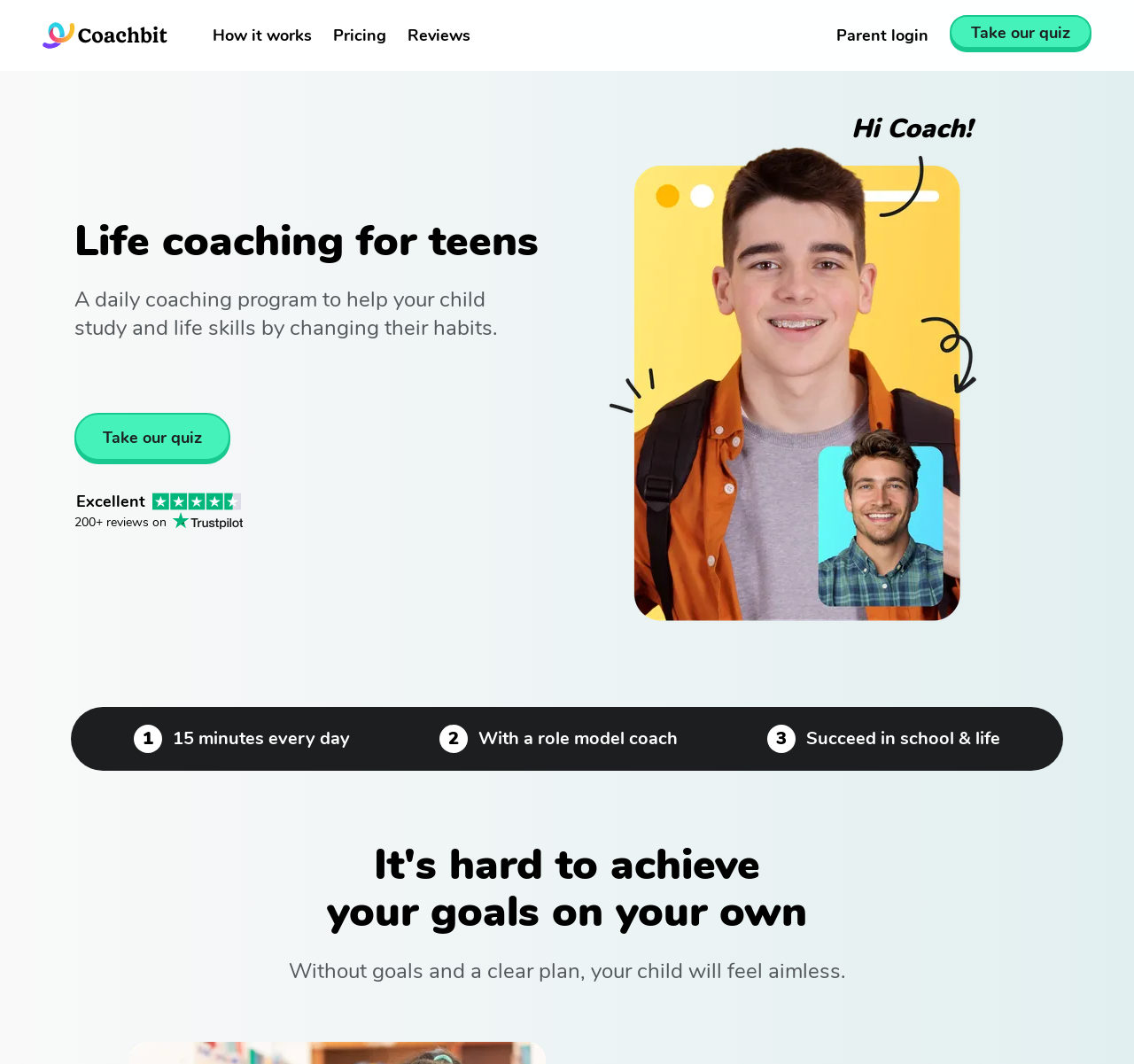Determine the bounding box coordinates of the clickable element to achieve the following action: 'View the image of Resolution 2023'. Provide the coordinates as four float values between 0 and 1, formatted as [left, top, right, bottom].

None